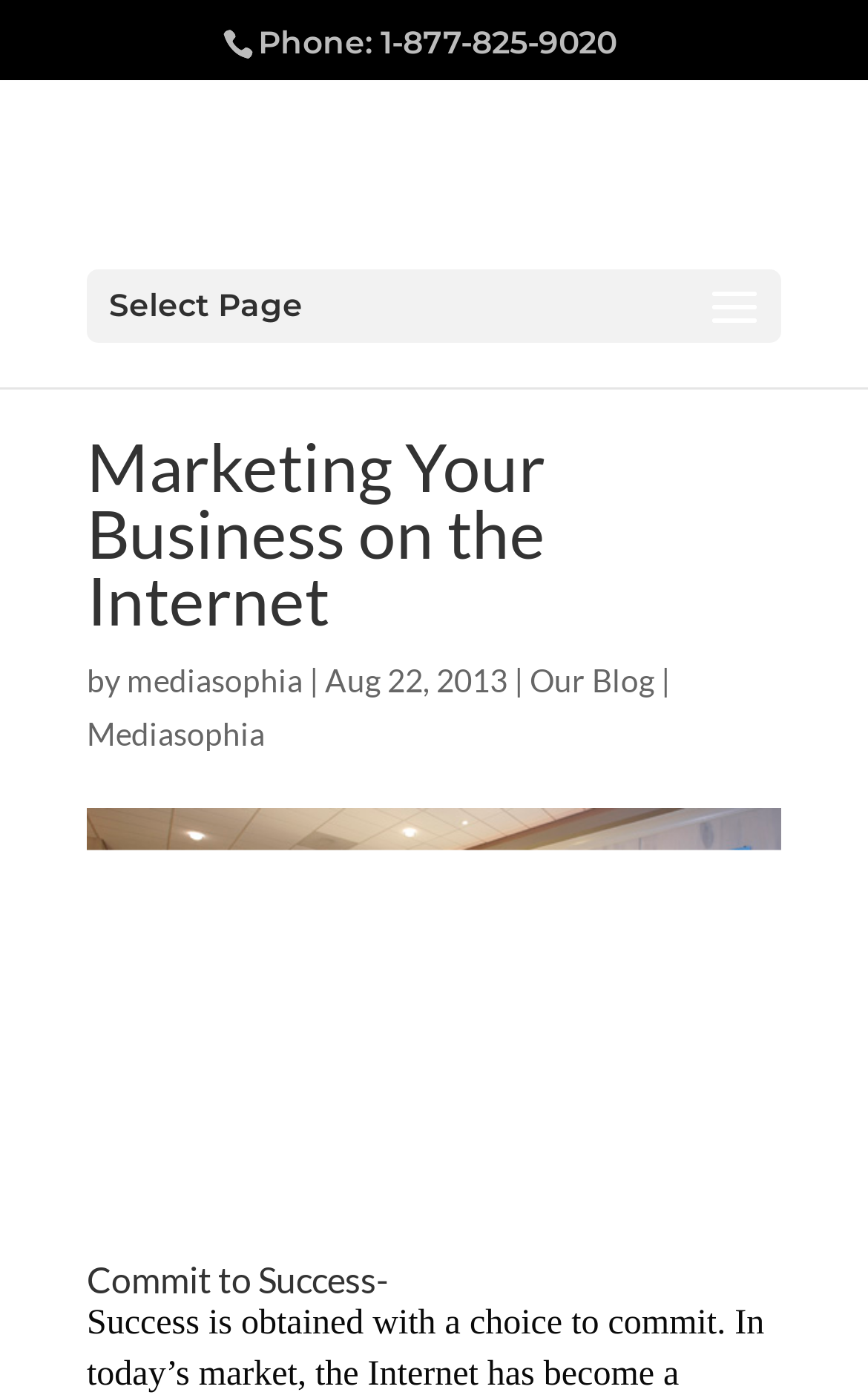What is the date mentioned on the webpage?
Answer the question with as much detail as possible.

I found the date by looking at the StaticText element with the text 'Aug 22, 2013' which has a bounding box coordinate of [0.374, 0.473, 0.585, 0.5].